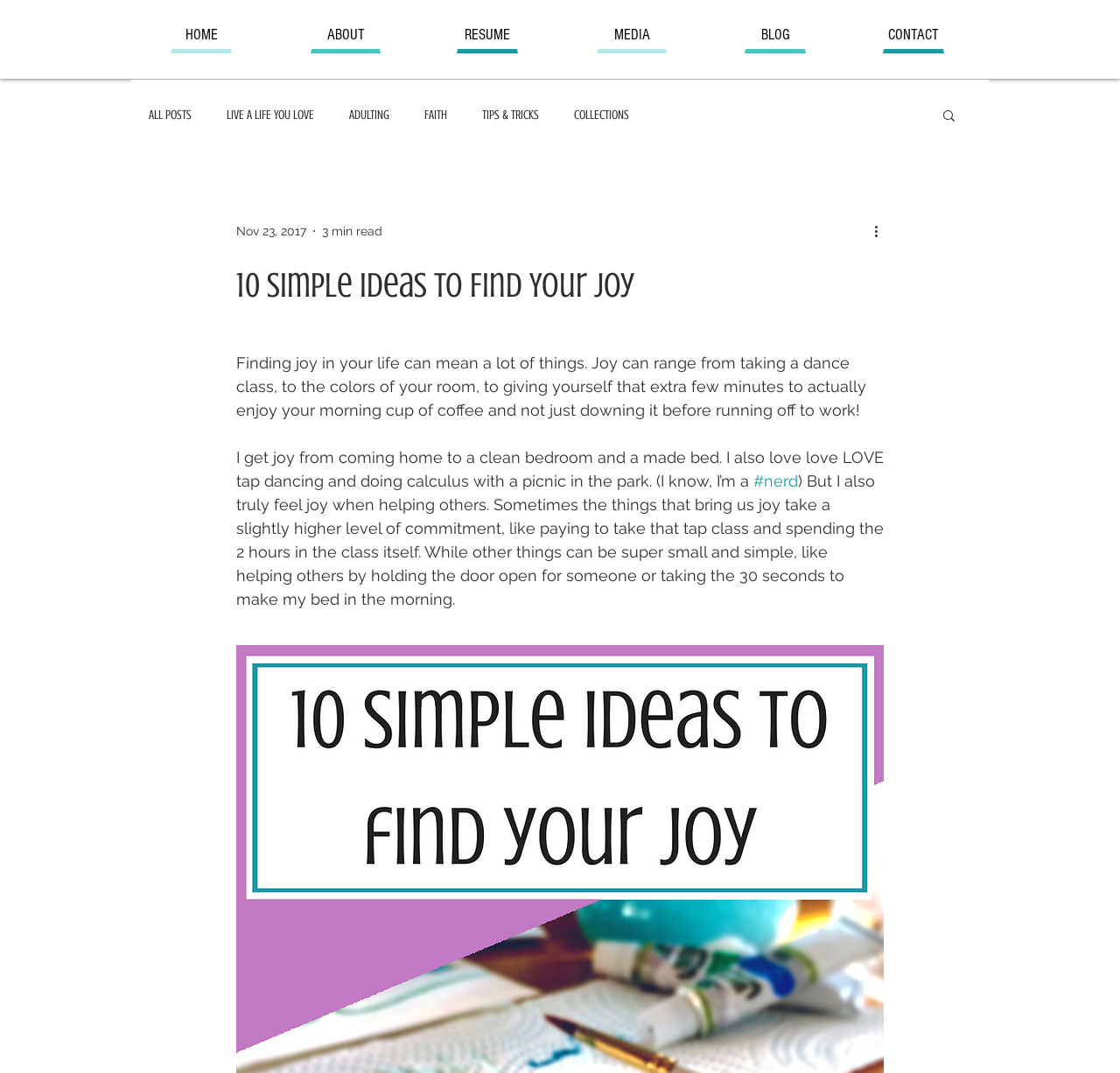Could you find the bounding box coordinates of the clickable area to complete this instruction: "go to home page"?

[0.256, 0.038, 0.342, 0.05]